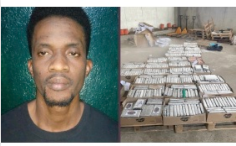Answer the following query concisely with a single word or phrase:
Is the scene depicting a harmonious relationship between law enforcement and the accused?

No